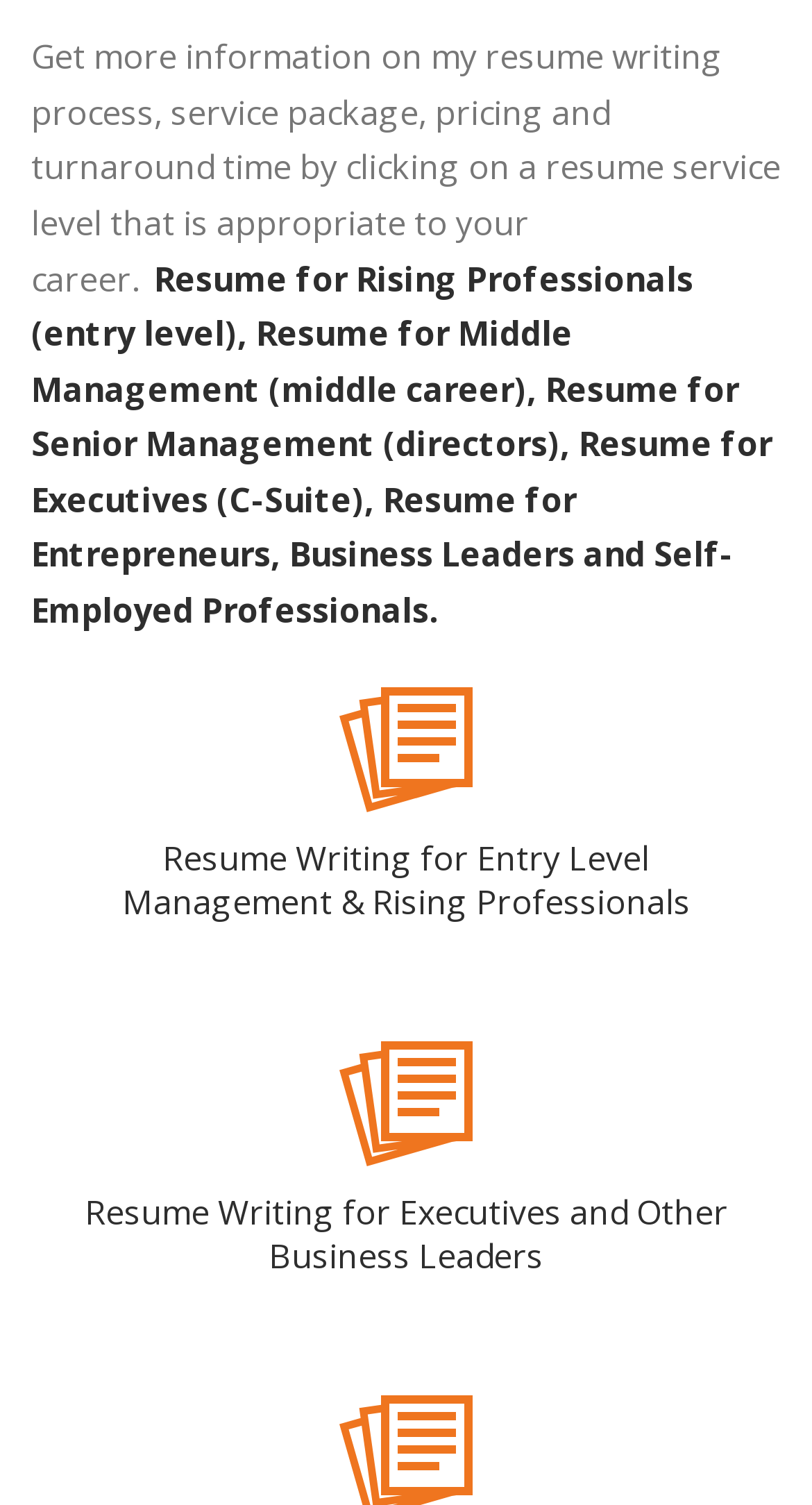Identify the bounding box coordinates of the part that should be clicked to carry out this instruction: "view game news".

None